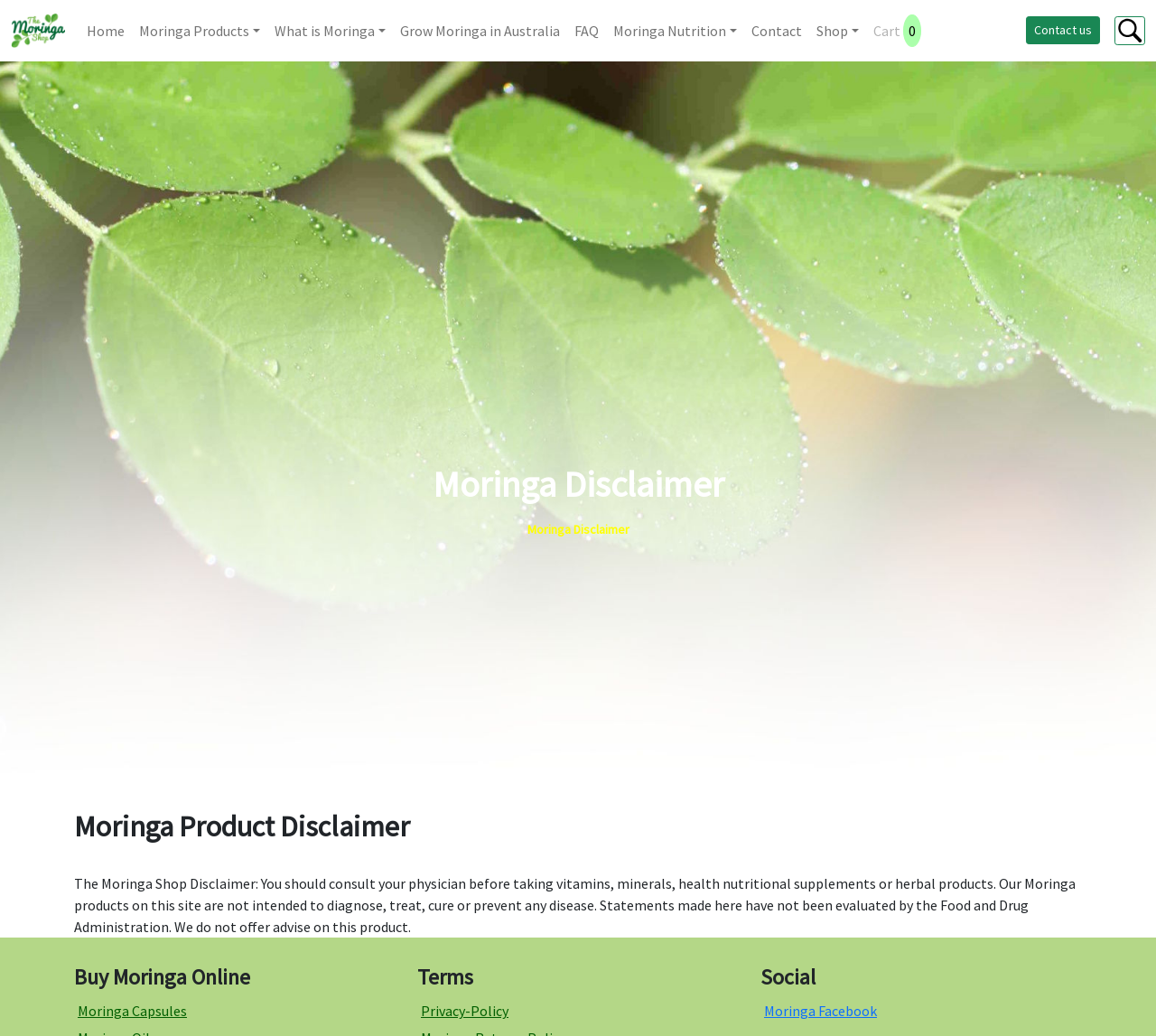Identify the coordinates of the bounding box for the element described below: "AIR ANEs". Return the coordinates as four float numbers between 0 and 1: [left, top, right, bottom].

None